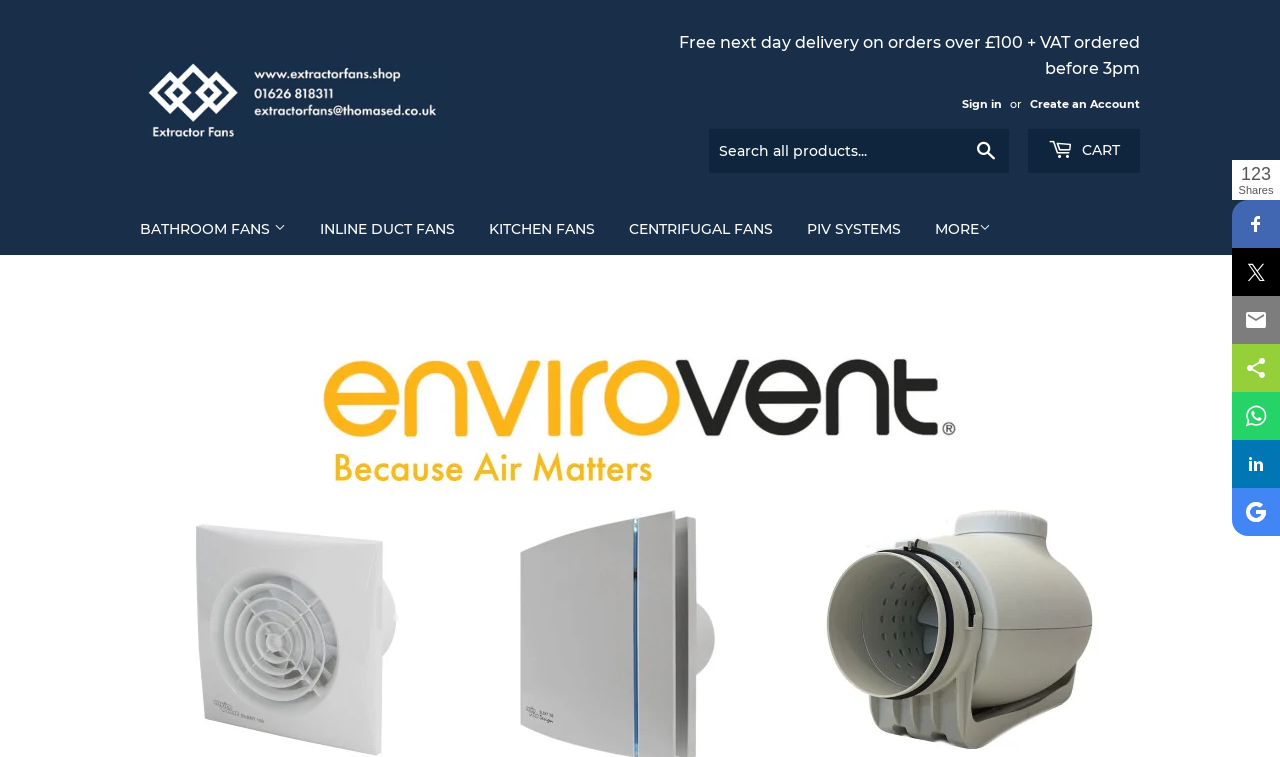Write a detailed summary of the webpage, including text, images, and layout.

This webpage is an online shop for extractor fans and ventilation products. At the top left, there is a logo of the shop, "Extractor Fans Shop", accompanied by a link to the logo. Below the logo, there is a notification about free next-day delivery on orders over £100 + VAT ordered before 3pm. 

To the right of the logo, there are several links, including "Sign in", "Create an Account", a search bar, and a link to the shopping cart. The search bar has a search box and a "Search" button.

Below the top section, there is a menu with several categories, including "BATHROOM FANS", "INLINE DUCT FANS", "KITCHEN FANS", "CENTRIFUGAL FANS", and "PIV SYSTEMS". Each category has a link to a specific page. There is also a "MORE" button that expands to reveal additional categories, such as "Ducting & Accessories", "Commercial Fans", and "EFS Articles".

At the top right corner, there is a small section with the number "123" and the word "Shares". Below this section, there are several social media sharing buttons, including Facebook, Twitter, email, ShareThis, WhatsApp, LinkedIn, and Google Bookmarks. Each button has a corresponding image and text label.

Overall, the webpage is organized in a clear and concise manner, with easy access to different categories and features.